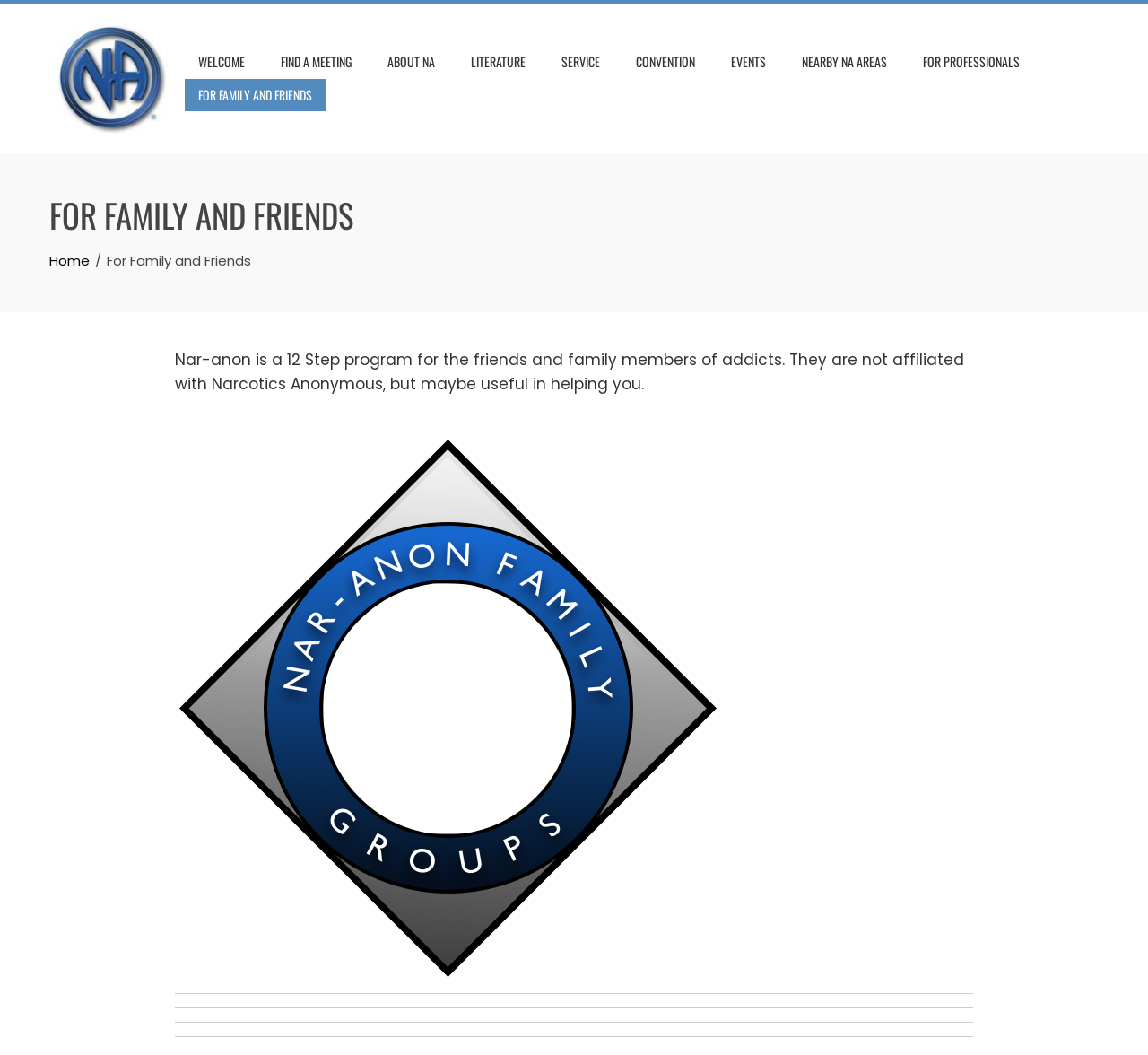Pinpoint the bounding box coordinates of the clickable area necessary to execute the following instruction: "Find a meeting". The coordinates should be given as four float numbers between 0 and 1, namely [left, top, right, bottom].

[0.233, 0.044, 0.318, 0.075]